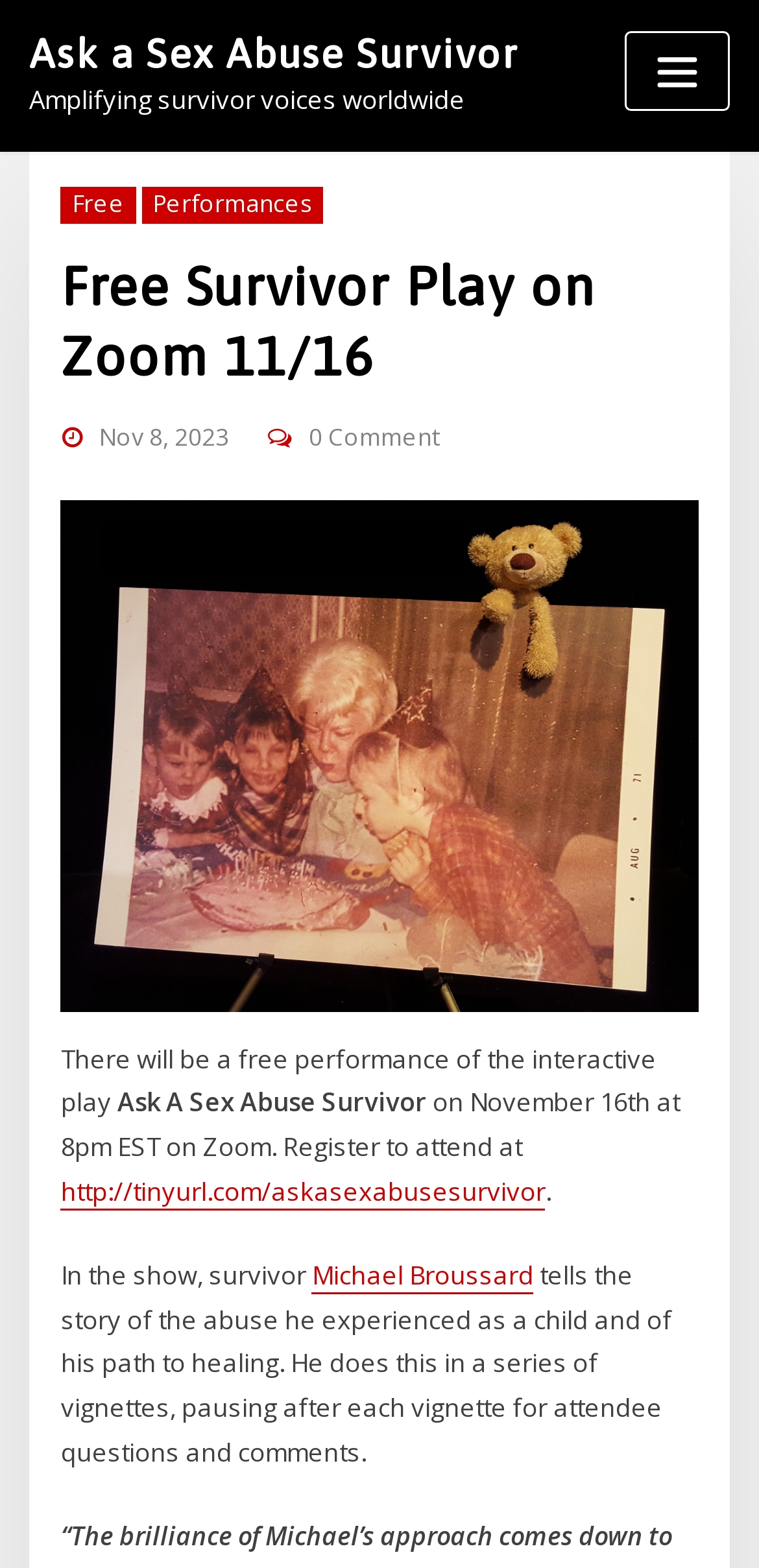Identify the bounding box coordinates of the region I need to click to complete this instruction: "Click the 'Ask a Sex Abuse Survivor' link".

[0.038, 0.02, 0.685, 0.048]